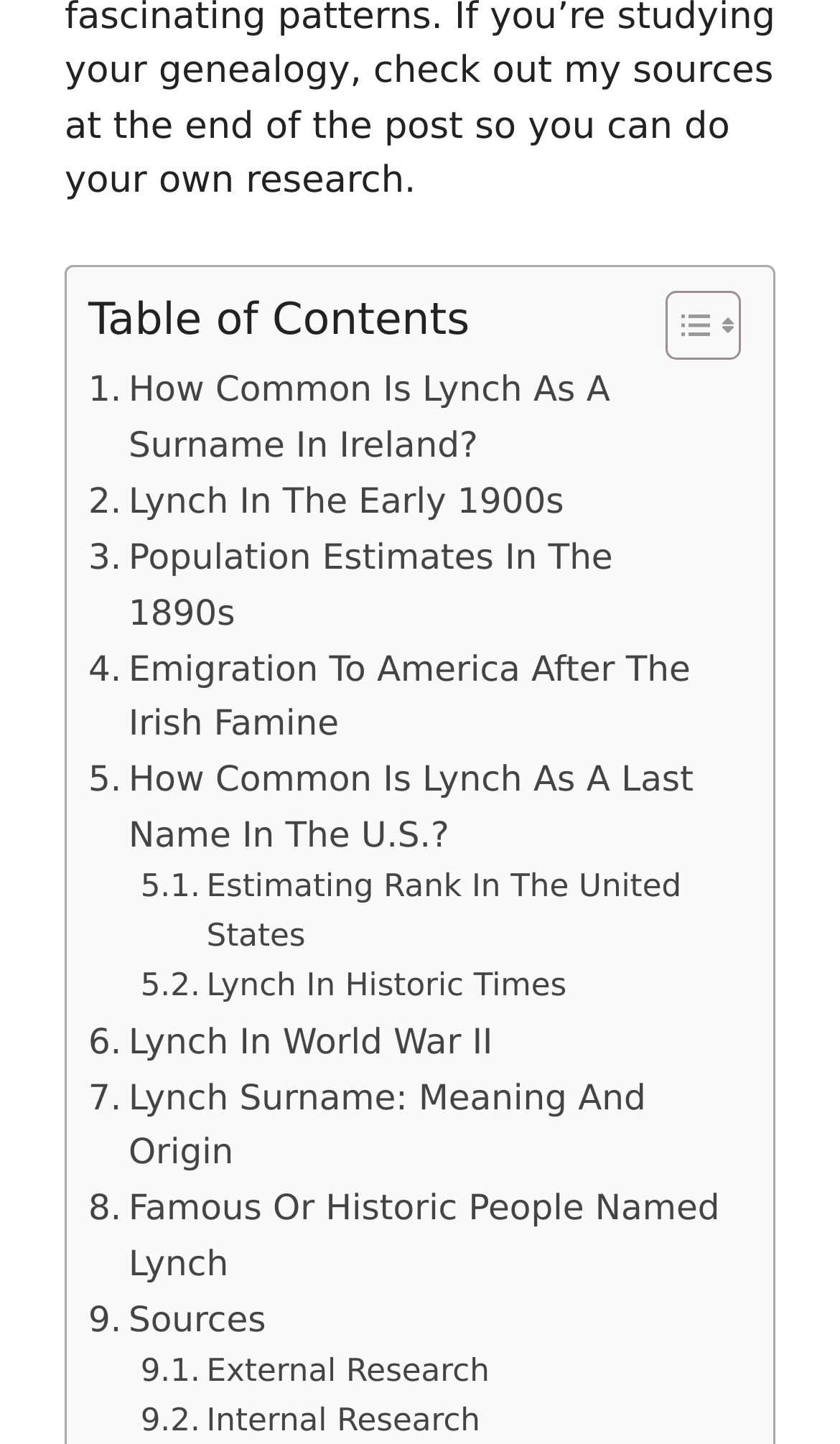Kindly determine the bounding box coordinates for the area that needs to be clicked to execute this instruction: "Explore Lynch in the Early 1900s".

[0.105, 0.328, 0.671, 0.367]